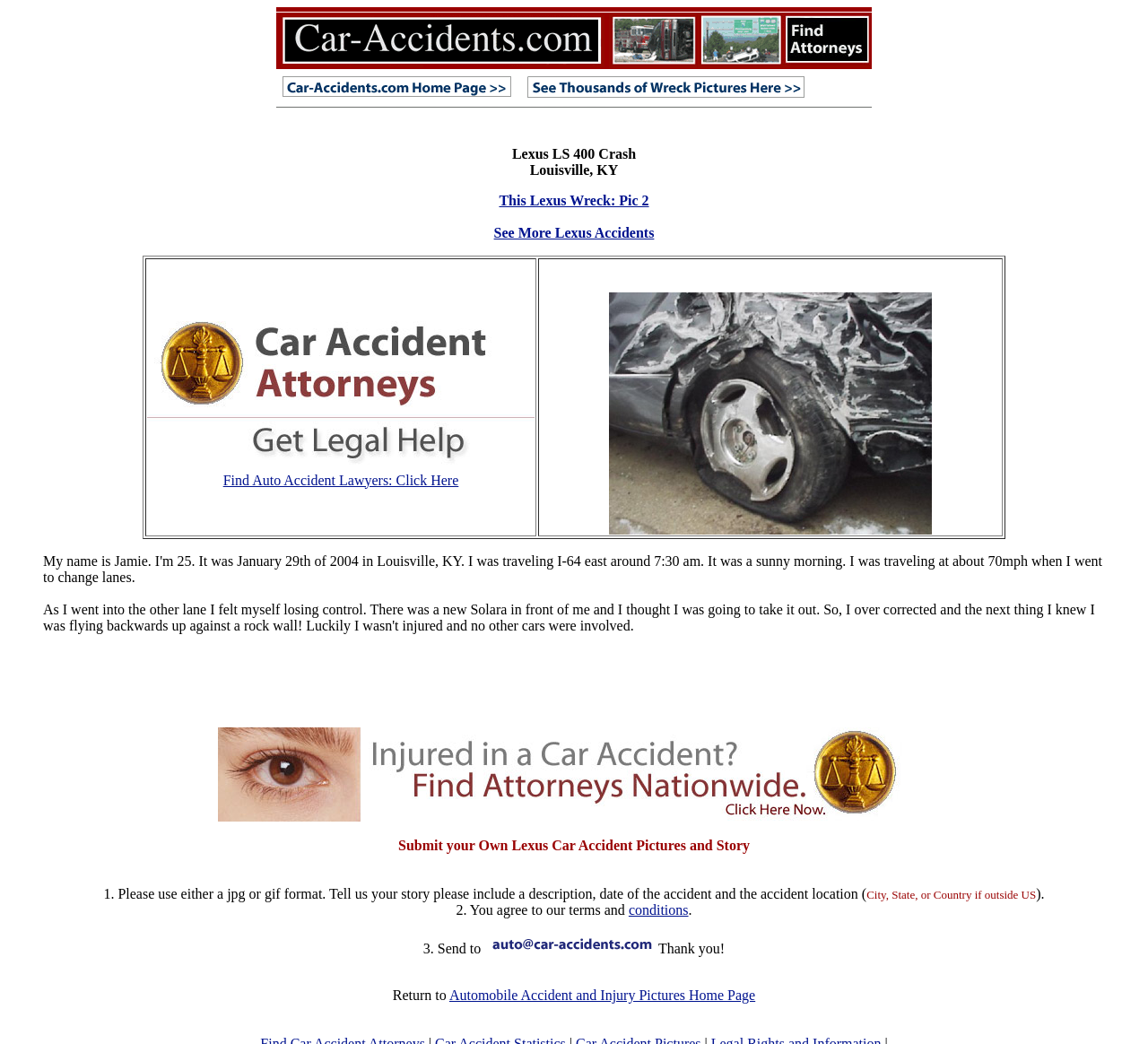Identify the bounding box for the UI element specified in this description: "This Lexus Wreck: Pic 2". The coordinates must be four float numbers between 0 and 1, formatted as [left, top, right, bottom].

[0.435, 0.185, 0.565, 0.199]